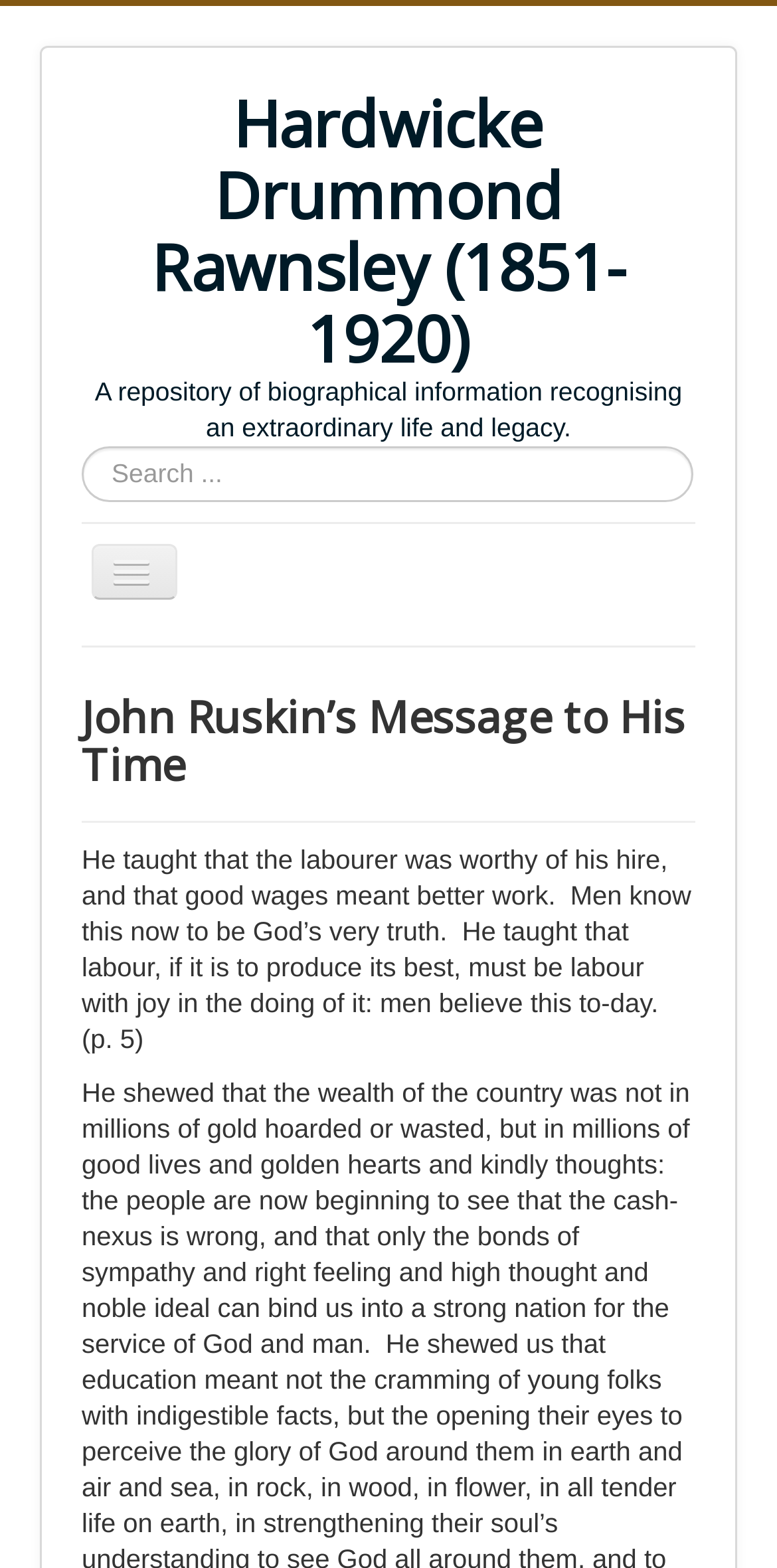Identify the bounding box coordinates for the region of the element that should be clicked to carry out the instruction: "Go to the biography page". The bounding box coordinates should be four float numbers between 0 and 1, i.e., [left, top, right, bottom].

[0.105, 0.451, 0.895, 0.492]